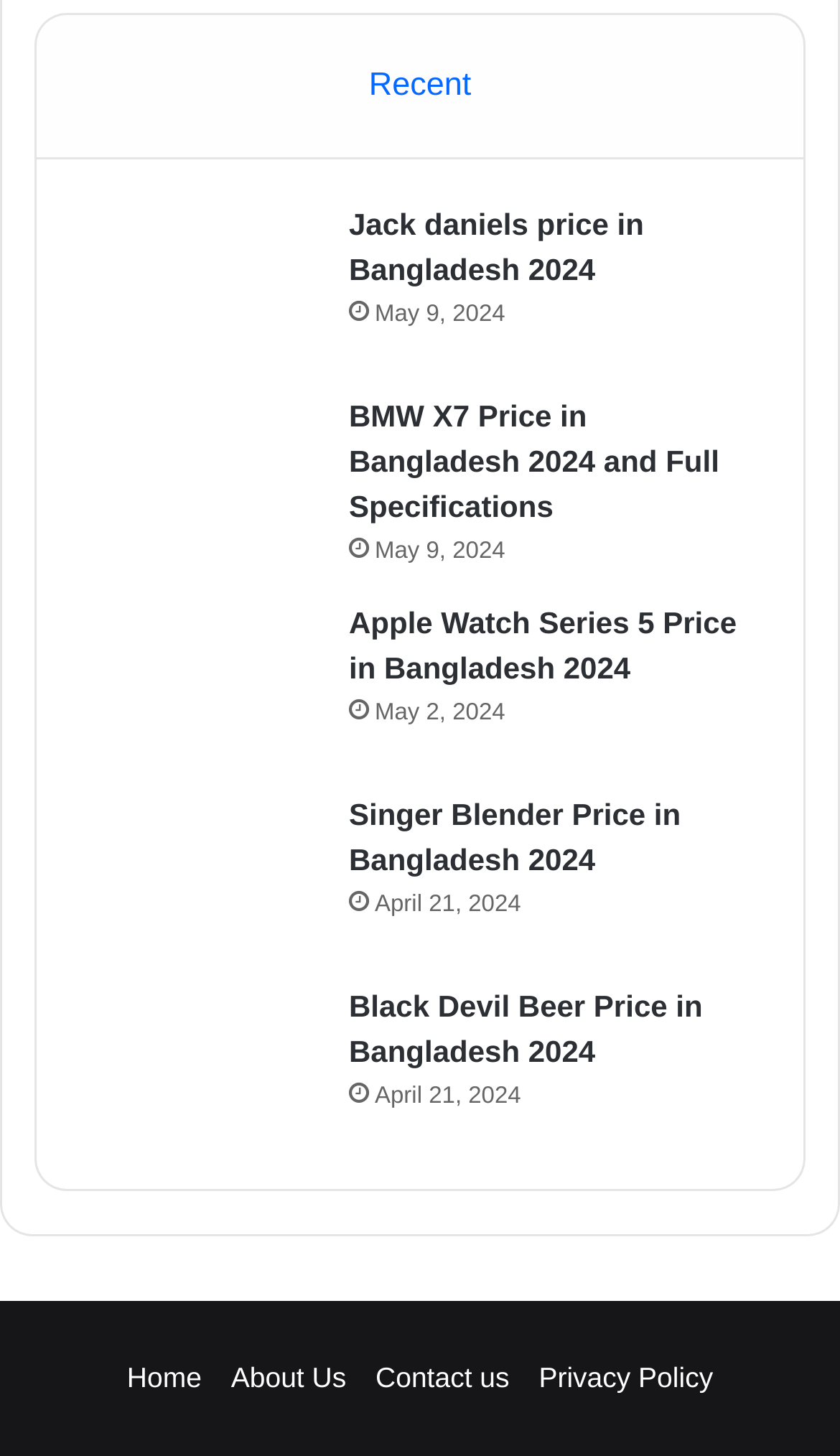Please give a succinct answer to the question in one word or phrase:
How many product links are on the page?

8